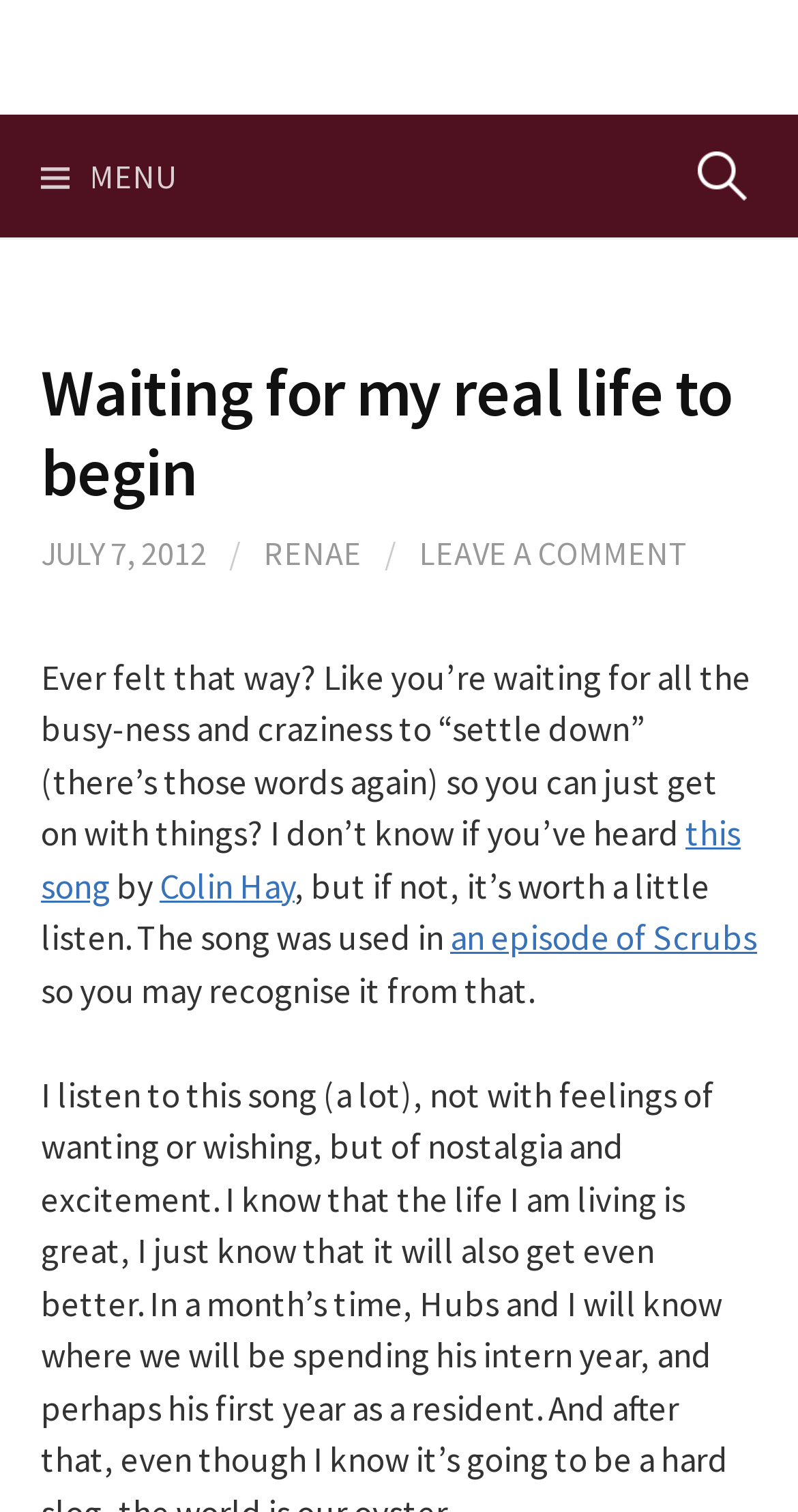Please determine the bounding box coordinates for the UI element described as: "Colin Hay".

[0.2, 0.571, 0.369, 0.601]